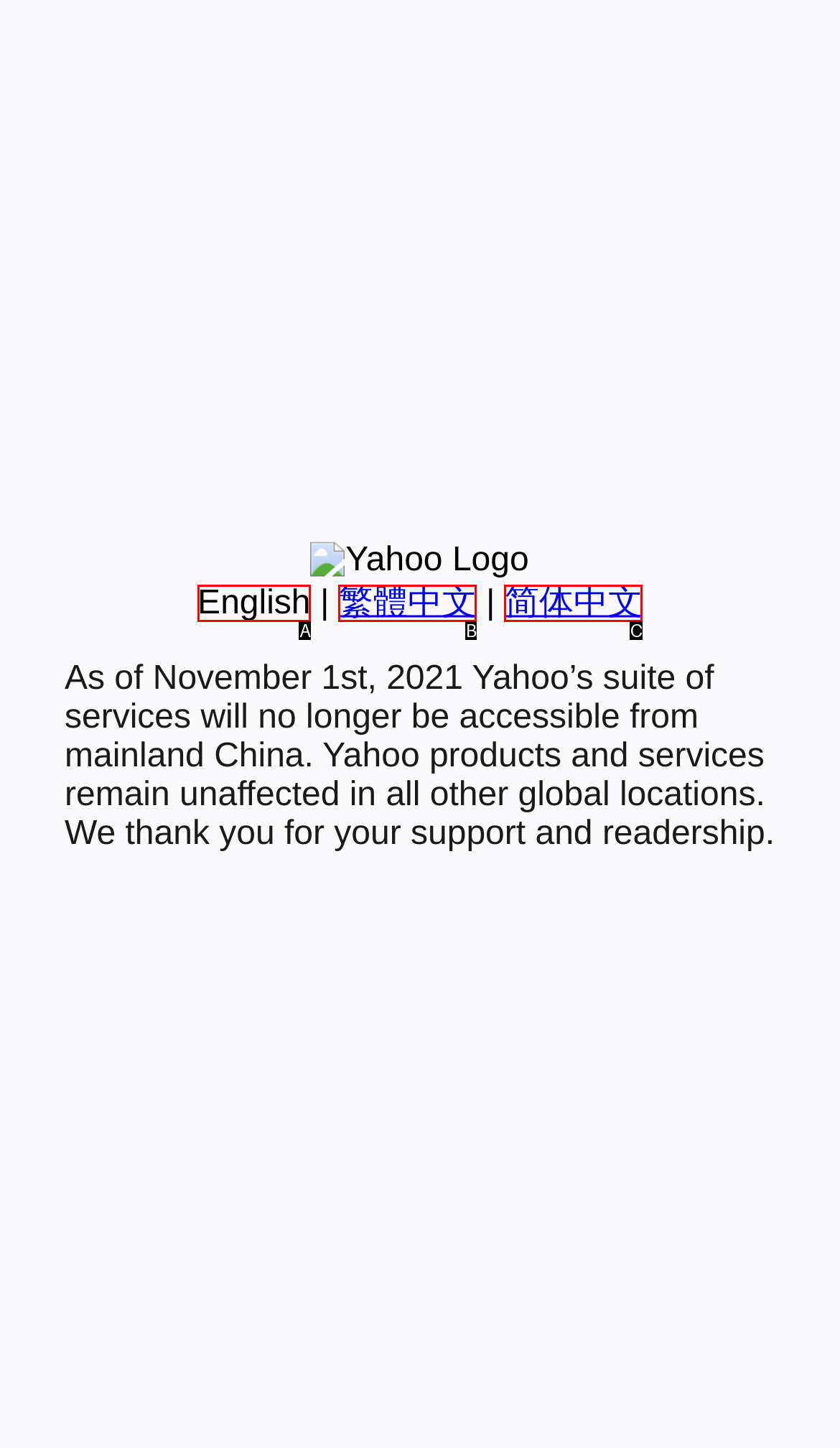Identify the HTML element that corresponds to the description: parent_node: 検索: name="s" placeholder="検索…" title="検索:"
Provide the letter of the matching option from the given choices directly.

None